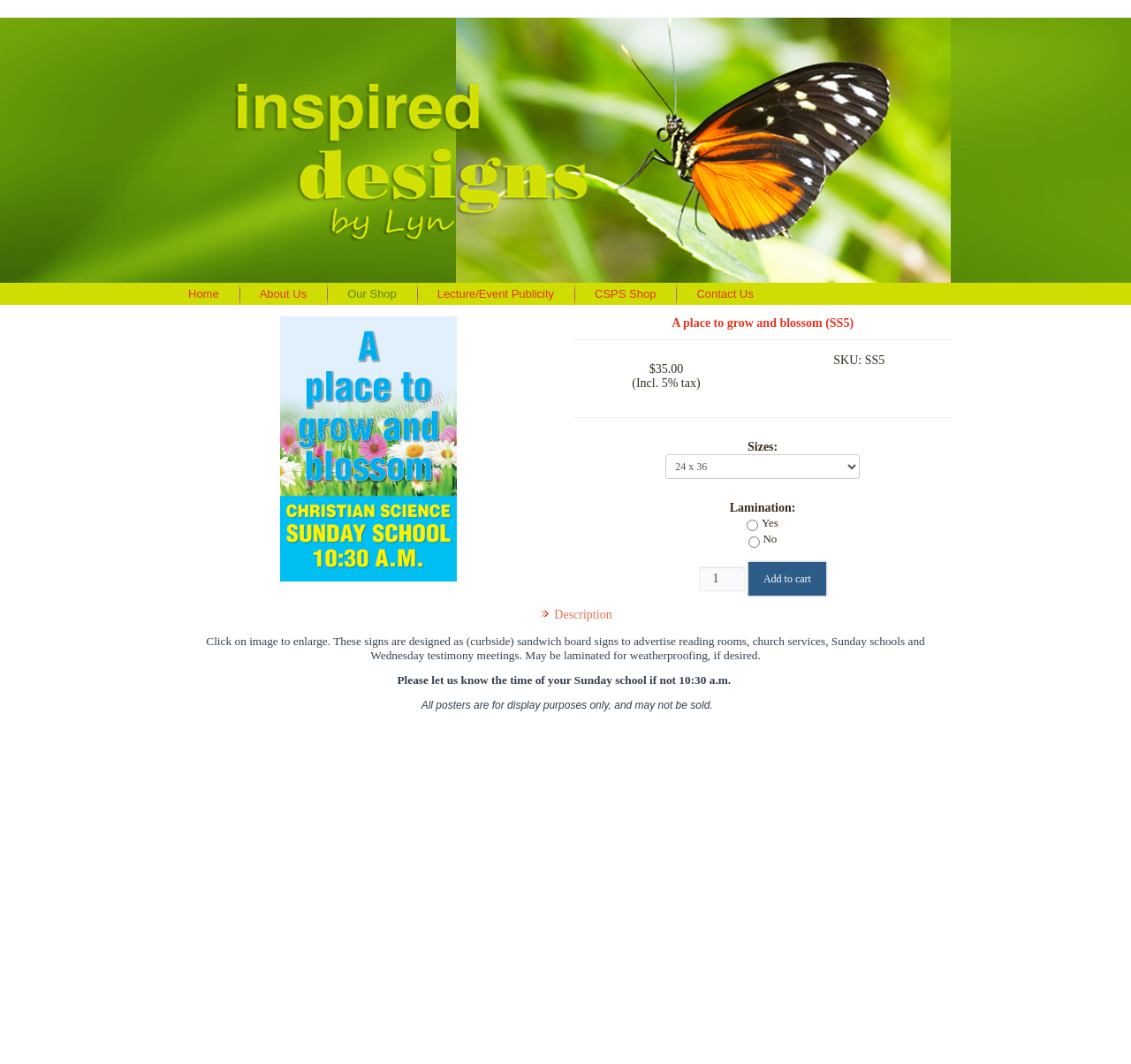What is the main title displayed on this webpage?

A place to grow and blossom (SS5)